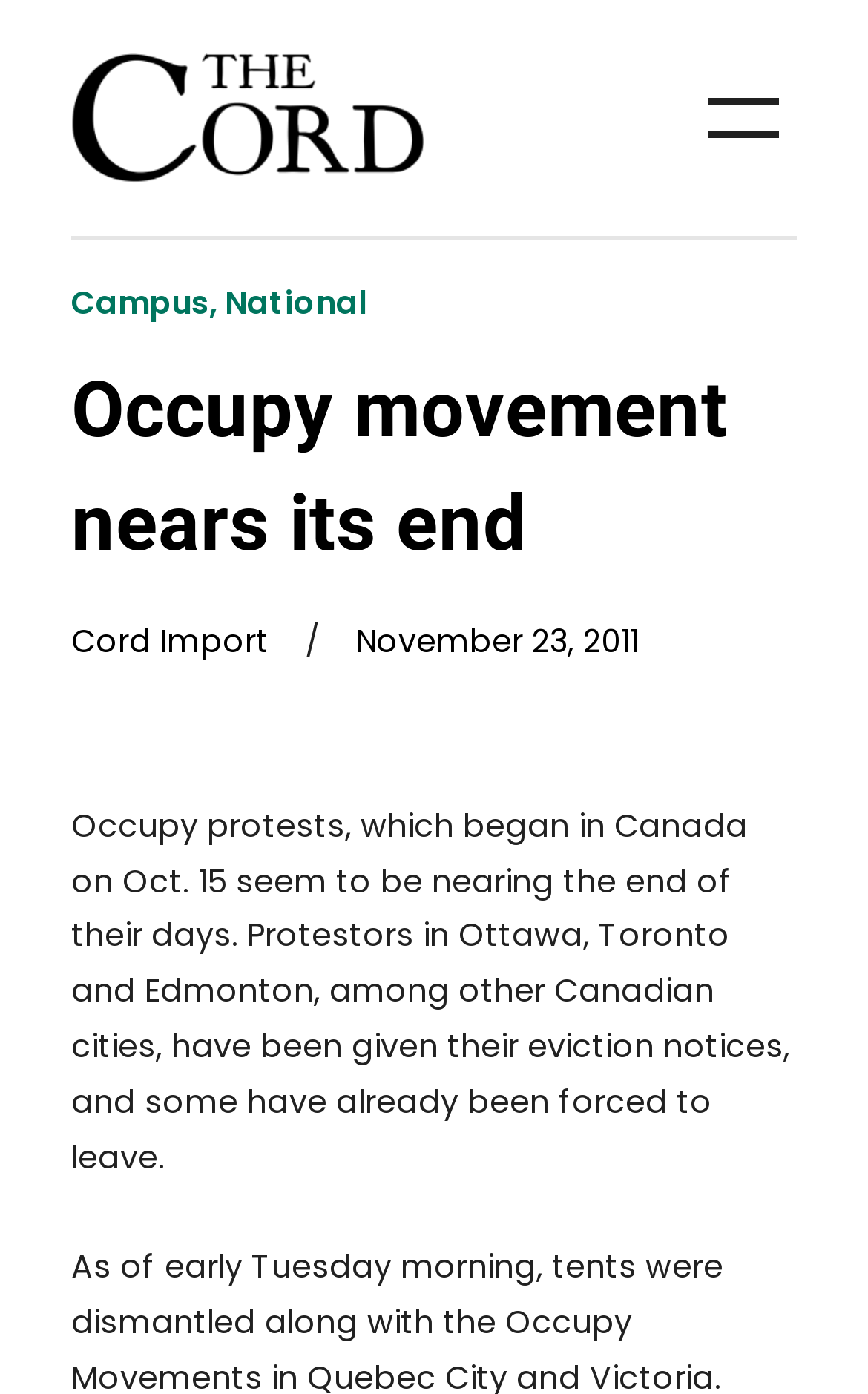Use a single word or phrase to answer the question: What is the topic of the article?

Occupy protests